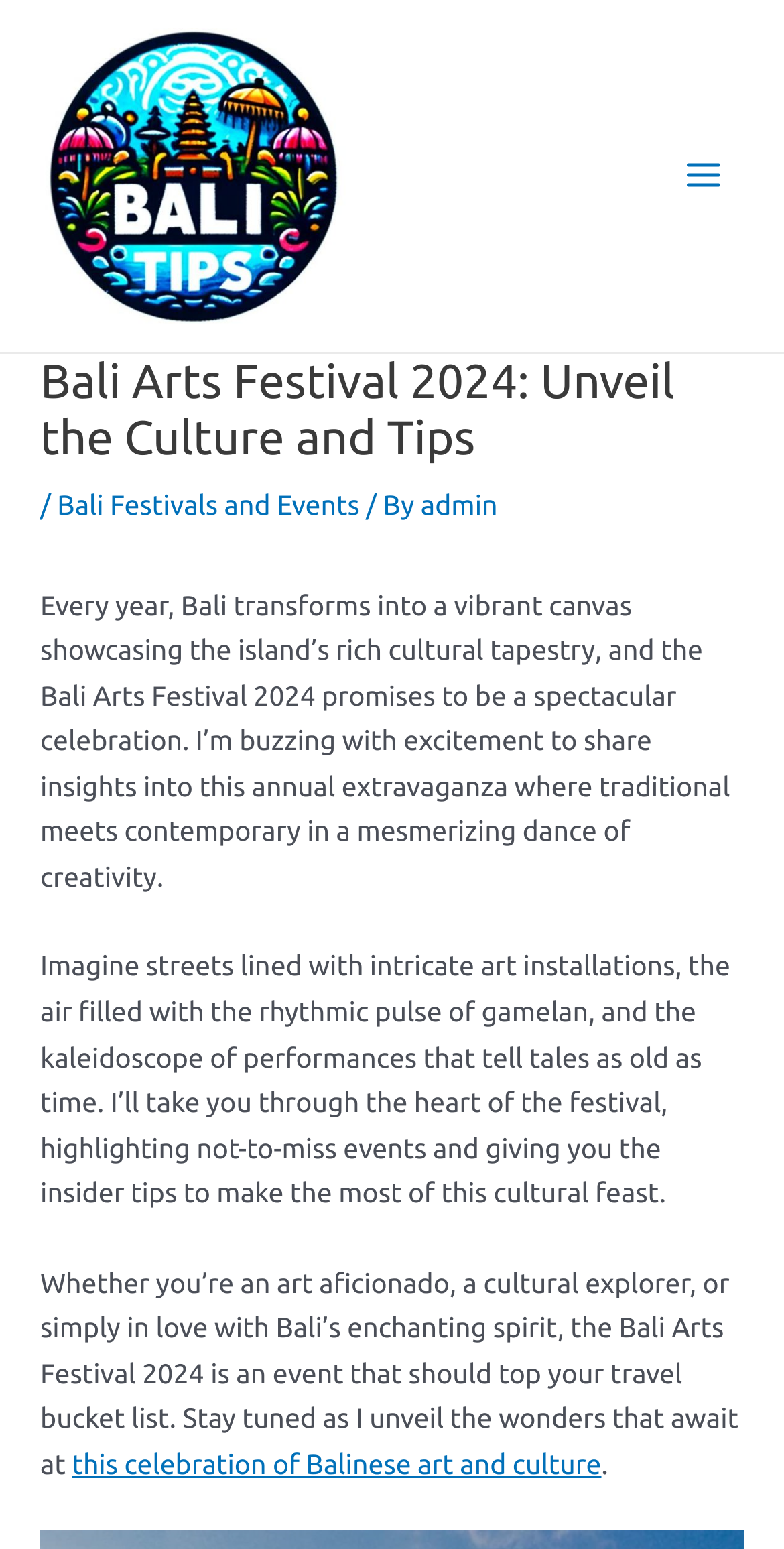With reference to the screenshot, provide a detailed response to the question below:
What type of performances can be expected at the festival?

I found the answer by reading the text 'Imagine streets lined with intricate art installations, the air filled with the rhythmic pulse of gamelan, and the kaleidoscope of performances that tell tales as old as time.' which suggests that gamelan is one of the types of performances that can be expected at the festival.